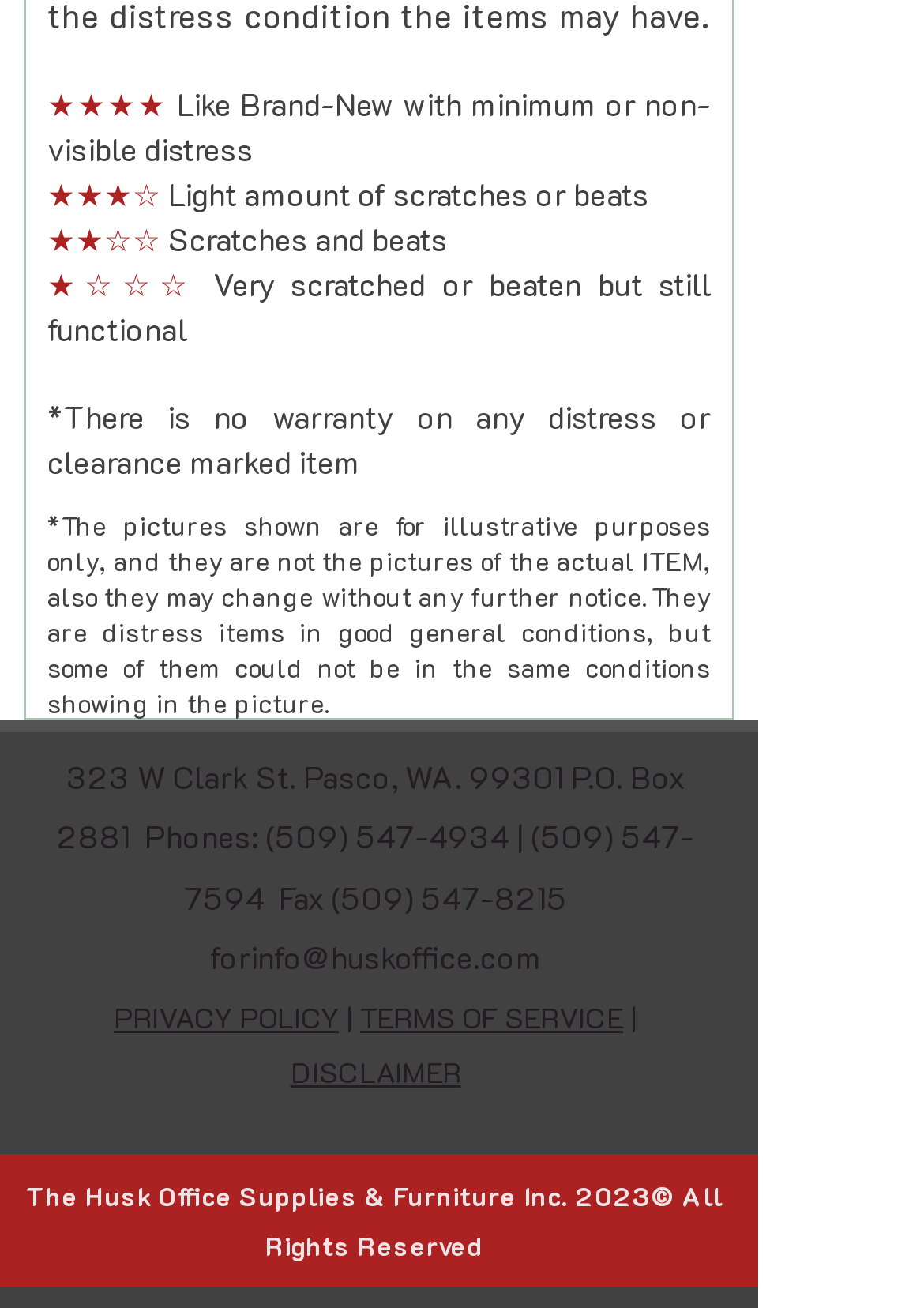Refer to the image and offer a detailed explanation in response to the question: What is the address of the office?

The address of the office is mentioned at the bottom of the webpage, which is 323 W Clark St. Pasco, WA. 99301, along with a PO Box number.